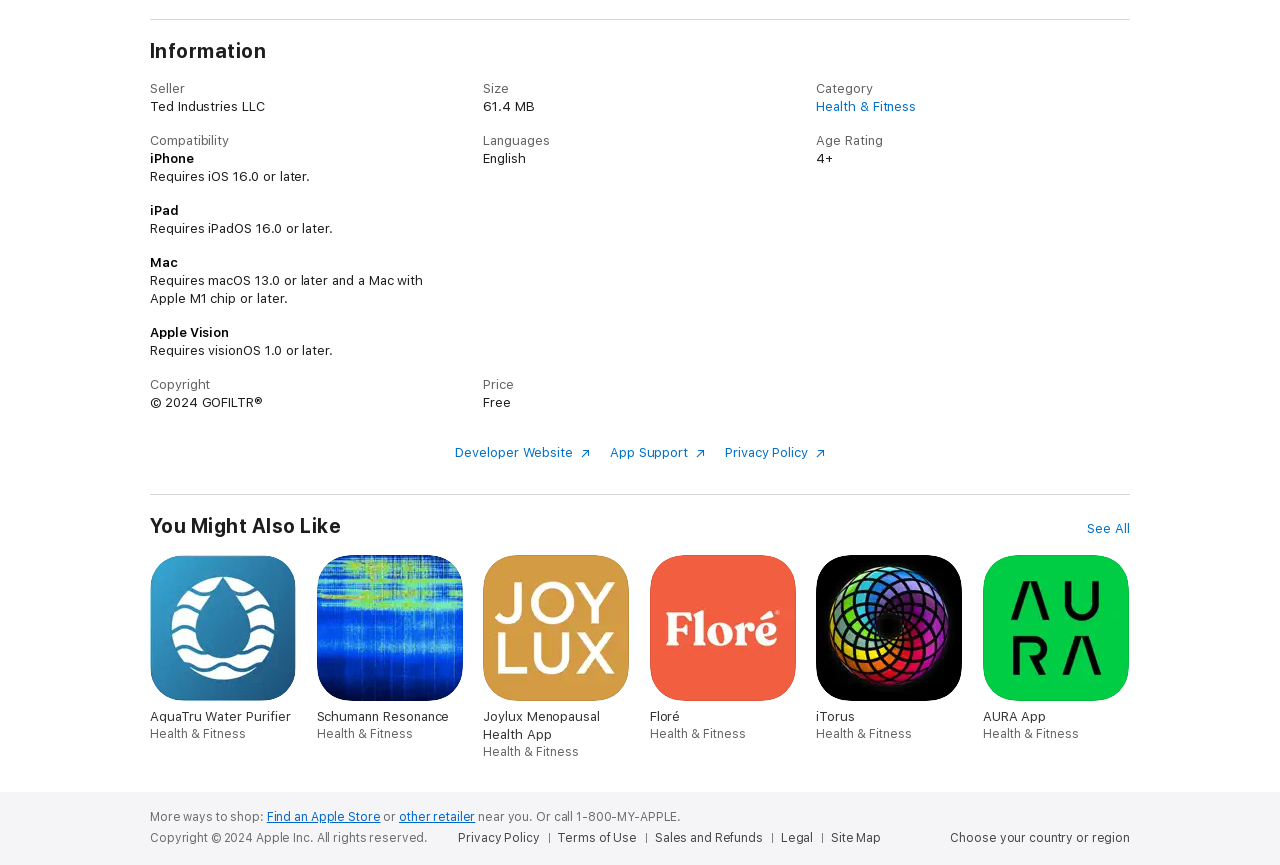What is the price of this app?
Provide a comprehensive and detailed answer to the question.

According to the description list, the price of this app is mentioned as 'Free'.